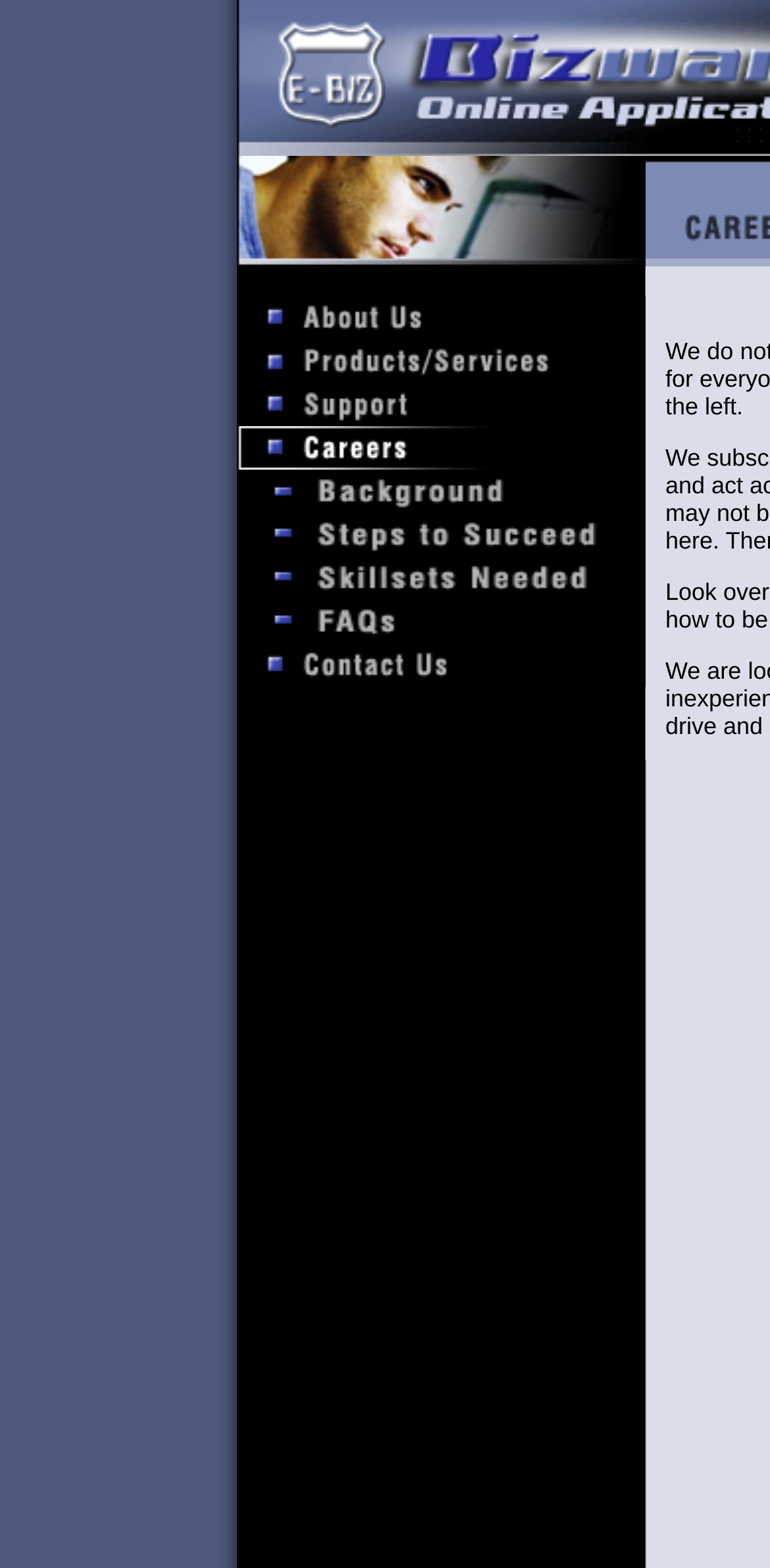Explain the webpage in detail, including its primary components.

The webpage is about Bizware Online Applications, specifically focusing on careers and jobs in online application programming in PHP and web services. 

At the top, there is a banner-like section that spans about 53% of the screen width, containing a link and an image with text "careers, jobs, online application, PHP, web services, programming, Orange County". 

Below this section, there is a table with multiple rows. The first row is empty, but the subsequent rows contain links to different sections of the website, including "About Us", "Products/Services", "Support", and "Contact Us". Each of these links is accompanied by an image. 

The main content of the webpage is located in the fourth row of the table, which takes up about 14% of the screen height. This section contains a list of links, including "You're on this page", "Background on our approach to careers", "The steps to apply, get evaluated, and succeed", "Skillset areas that we need", and "Frequently asked questions". Each of these links is also accompanied by an image.